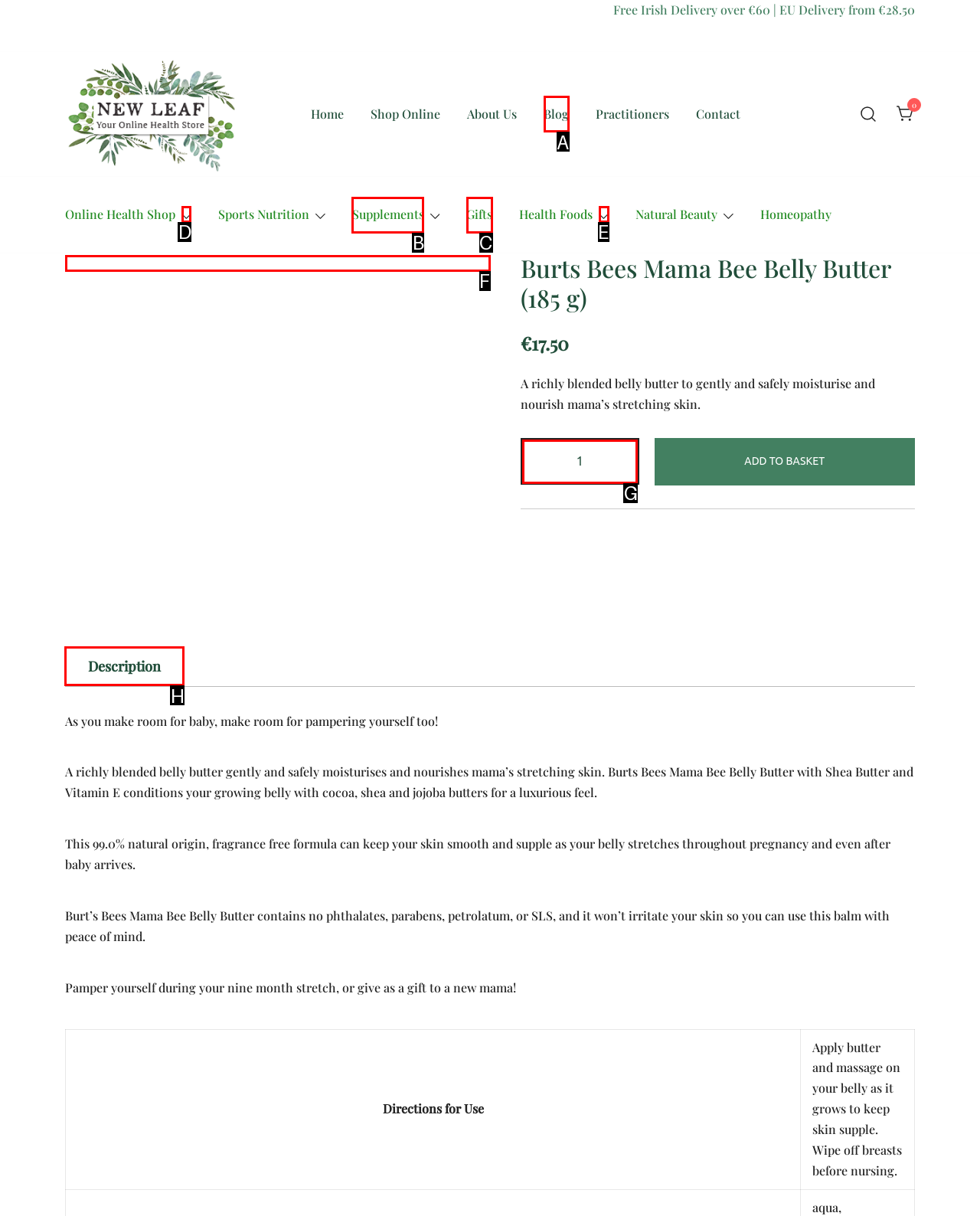Tell me which one HTML element I should click to complete the following instruction: View product description
Answer with the option's letter from the given choices directly.

H